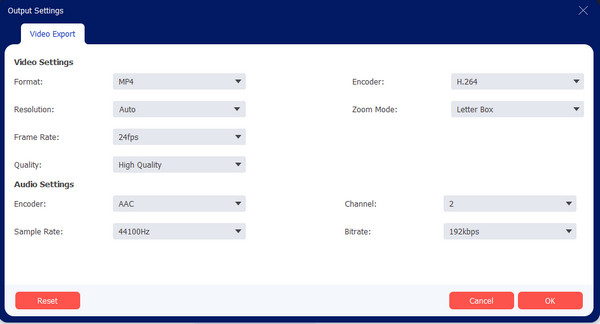Give a thorough explanation of the elements present in the image.

The image displays the "Output Settings" interface of a video export tool, specifically labeled as "AnyRec Output Settings." This interface is divided into two main sections: **Video Settings** and **Audio Settings**.

In the **Video Settings** section, users can choose various parameters for the video export:
- **Format**: MP4
- **Resolution**: Auto
- **Frame Rate**: 24 fps
- **Quality**: High Quality
- **Encoder**: H.264
- **Zoom Mode**: Letter Box

The **Audio Settings** section provides options including:
- **Encoder**: AAC
- **Channel**: 2
- **Sample Rate**: 44100 Hz
- **Bitrate**: 192 kbps

At the bottom of the interface, there are buttons to **Reset** the settings and to either **Cancel** or confirm the changes with the **OK** button. This comprehensive configuration panel allows users to tailor their video output settings before finalizing the export process.